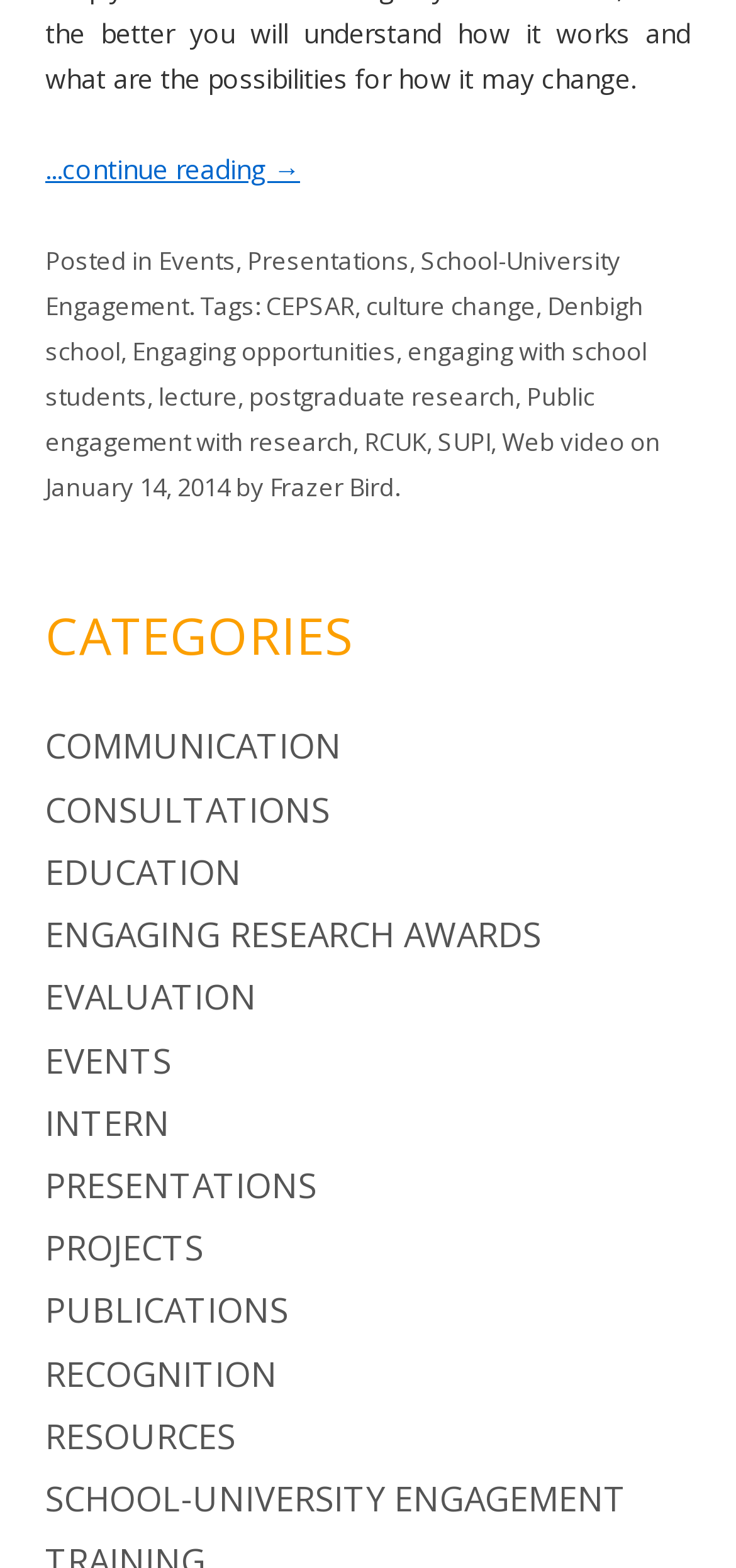Using the webpage screenshot, locate the HTML element that fits the following description and provide its bounding box: "engaging with school students".

[0.062, 0.213, 0.879, 0.263]